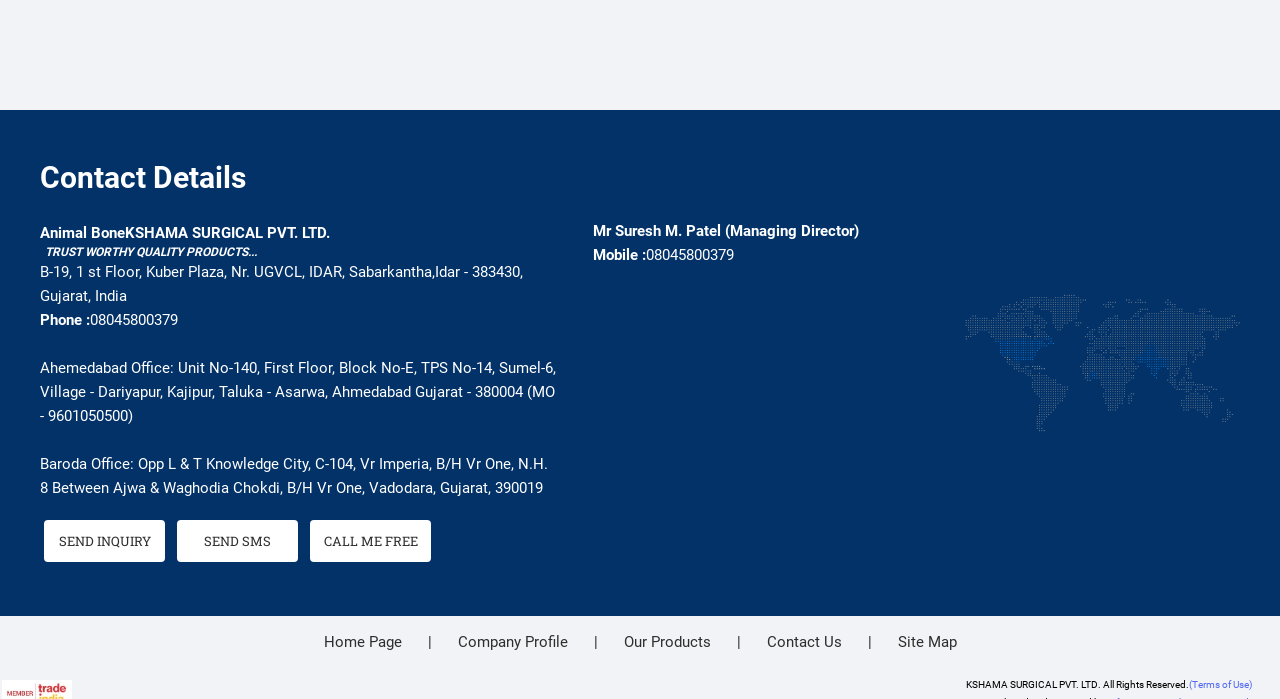Determine the bounding box coordinates of the clickable area required to perform the following instruction: "View Company Profile". The coordinates should be represented as four float numbers between 0 and 1: [left, top, right, bottom].

[0.357, 0.906, 0.443, 0.932]